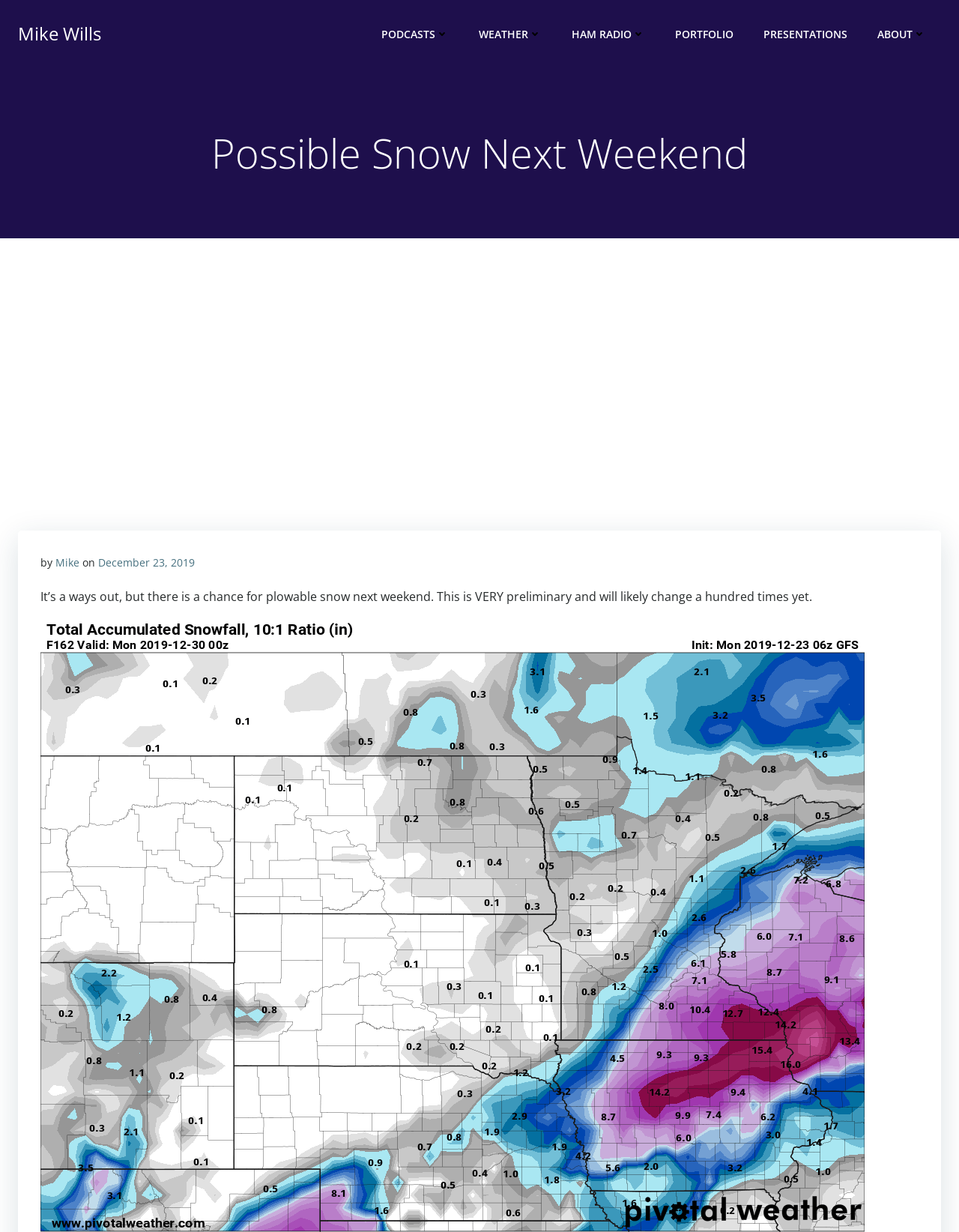Could you specify the bounding box coordinates for the clickable section to complete the following instruction: "go to Mike Wills' homepage"?

[0.019, 0.016, 0.105, 0.038]